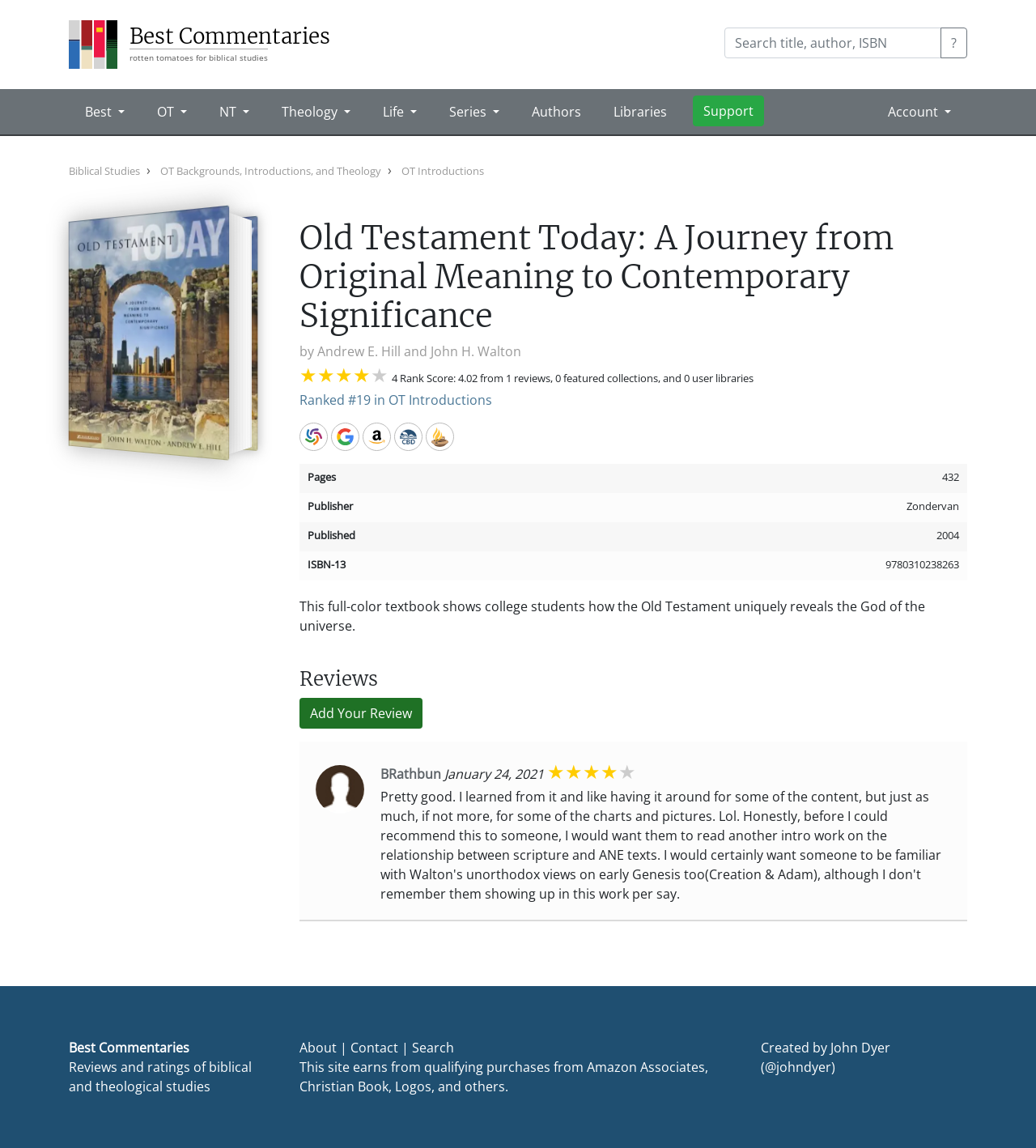Find the bounding box coordinates of the clickable region needed to perform the following instruction: "Read reviews of Old Testament Today". The coordinates should be provided as four float numbers between 0 and 1, i.e., [left, top, right, bottom].

[0.289, 0.582, 0.934, 0.602]